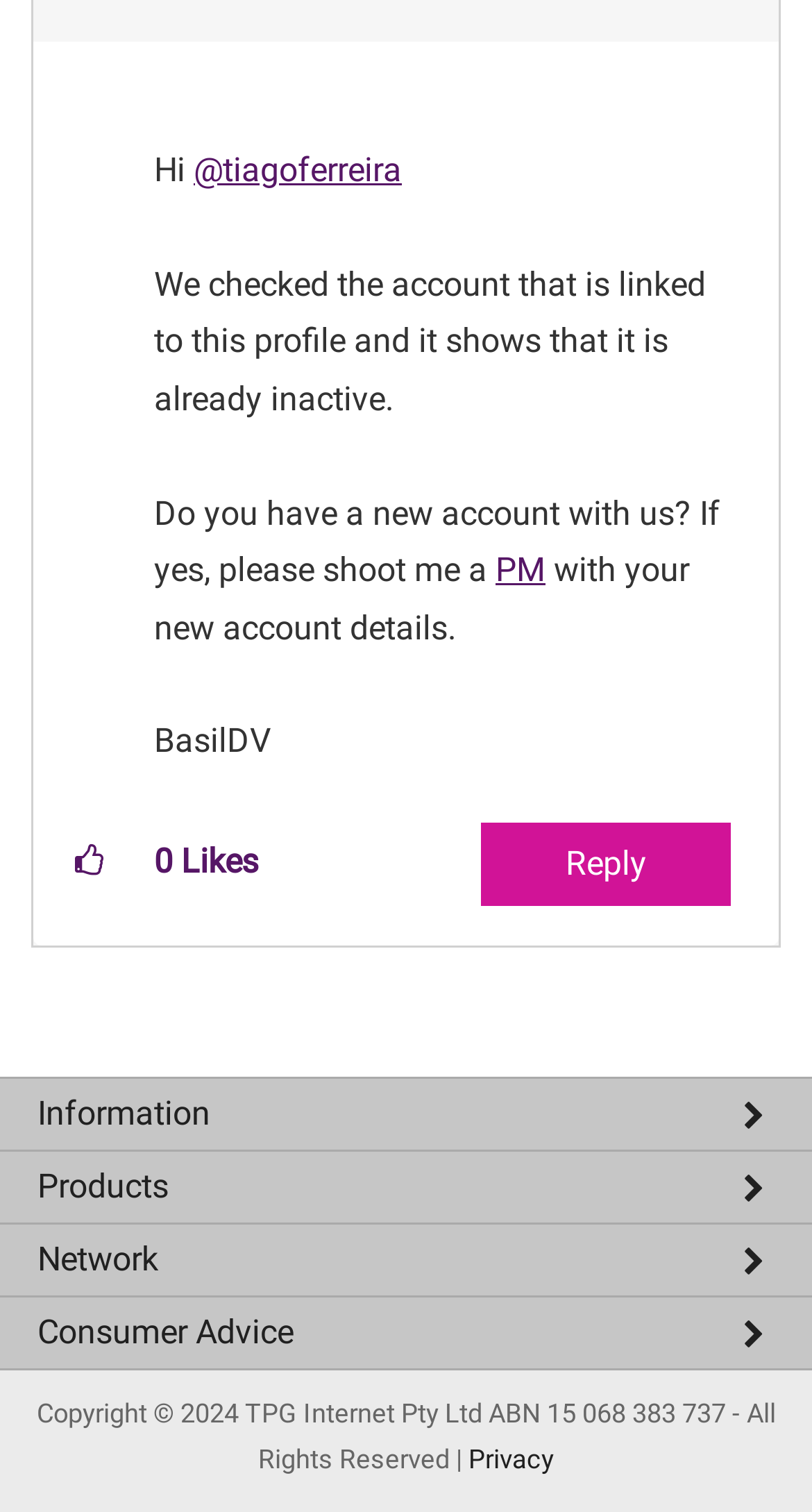By analyzing the image, answer the following question with a detailed response: What is the current number of kudos this post has received?

The current number of kudos this post has received is 0, which is indicated by the text '0' next to the 'Likes' label.